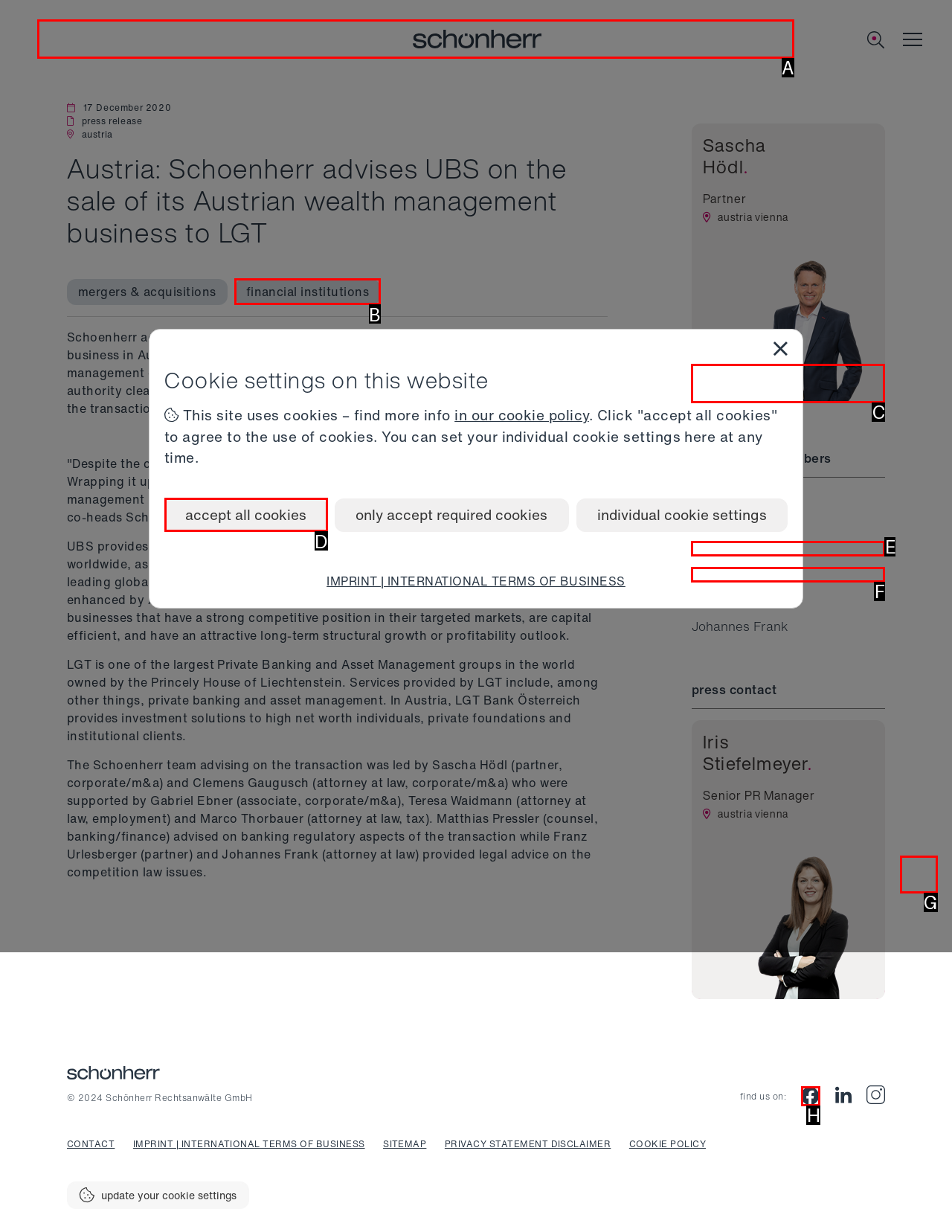Using the provided description: parent_node: [Navigation.Close_en-US], select the HTML element that corresponds to it. Indicate your choice with the option's letter.

G